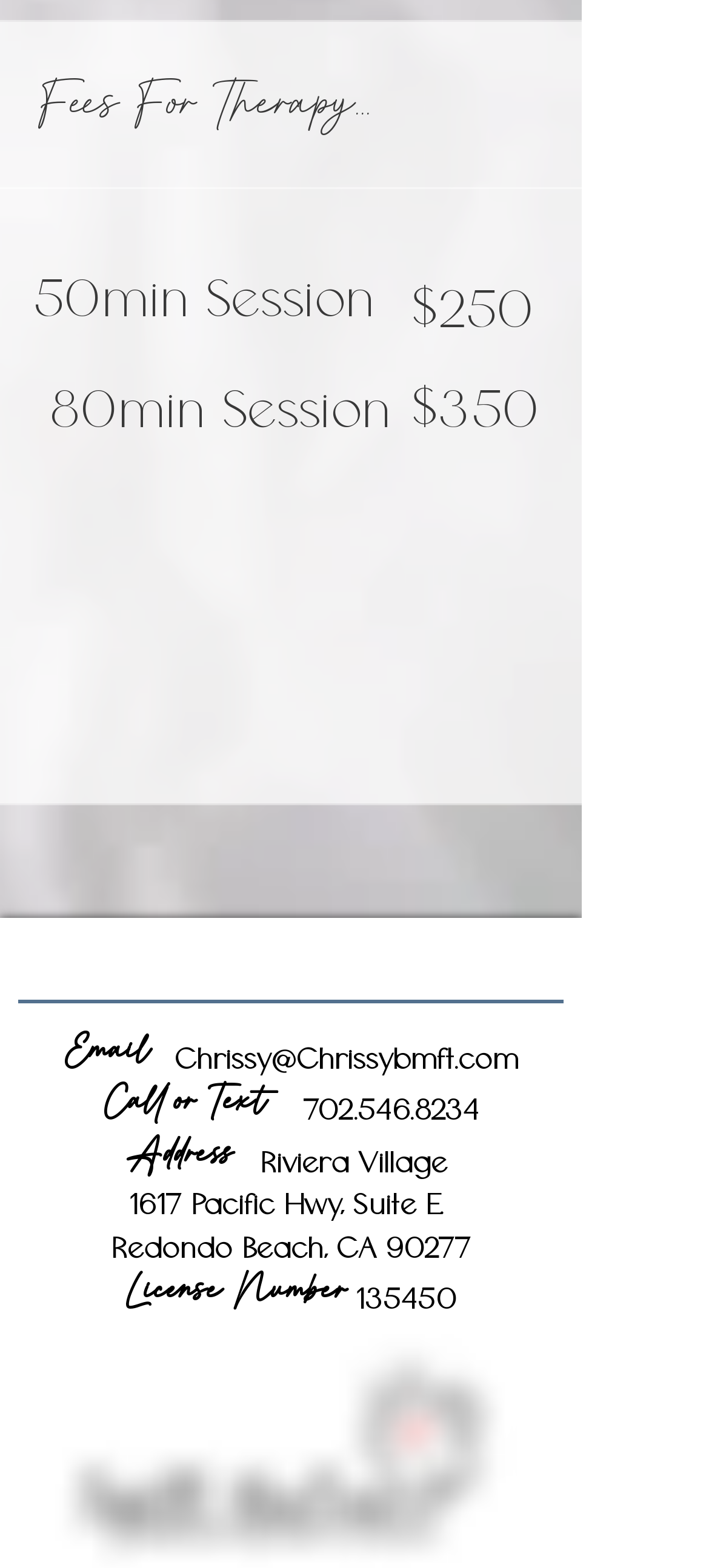Please specify the coordinates of the bounding box for the element that should be clicked to carry out this instruction: "Click the Facebook icon". The coordinates must be four float numbers between 0 and 1, formatted as [left, top, right, bottom].

[0.279, 0.61, 0.344, 0.639]